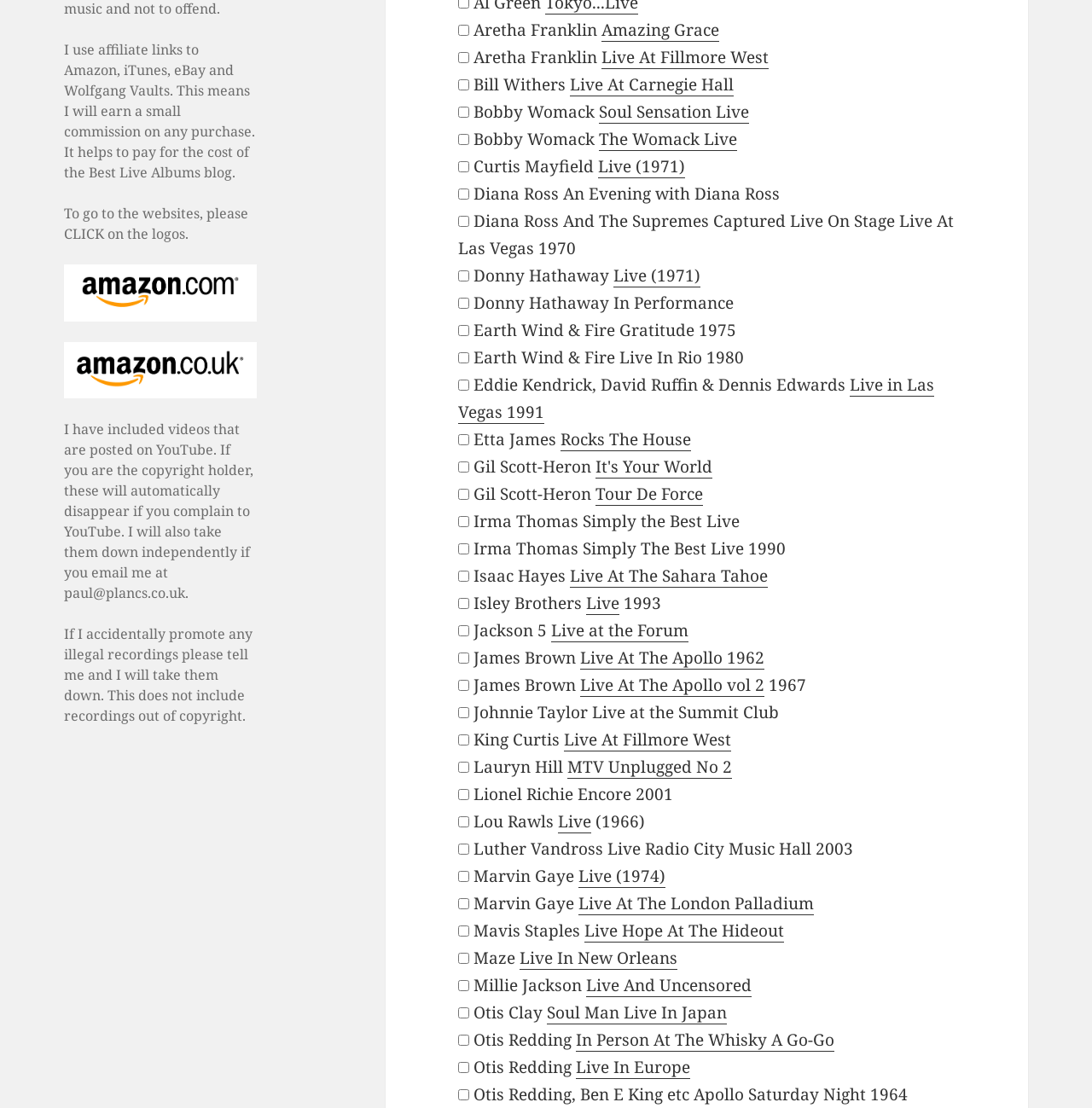Identify the bounding box coordinates for the element you need to click to achieve the following task: "Check Curtis Mayfield Live (1971)". Provide the bounding box coordinates as four float numbers between 0 and 1, in the form [left, top, right, bottom].

[0.548, 0.14, 0.627, 0.161]